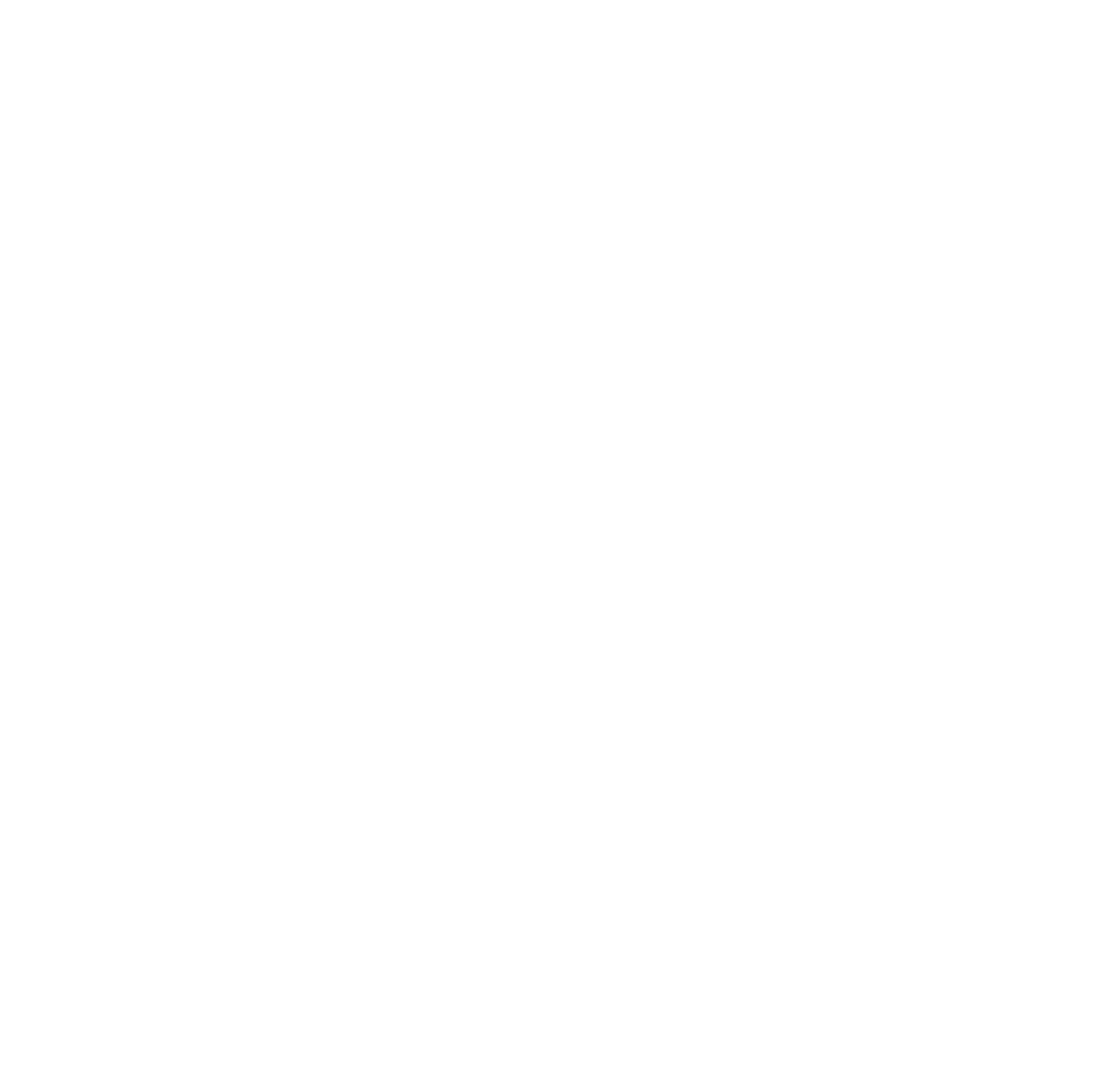Determine the bounding box coordinates for the clickable element required to fulfill the instruction: "Click on 'Grants for Elevators in Churches'". Provide the coordinates as four float numbers between 0 and 1, i.e., [left, top, right, bottom].

[0.359, 0.443, 0.43, 0.495]